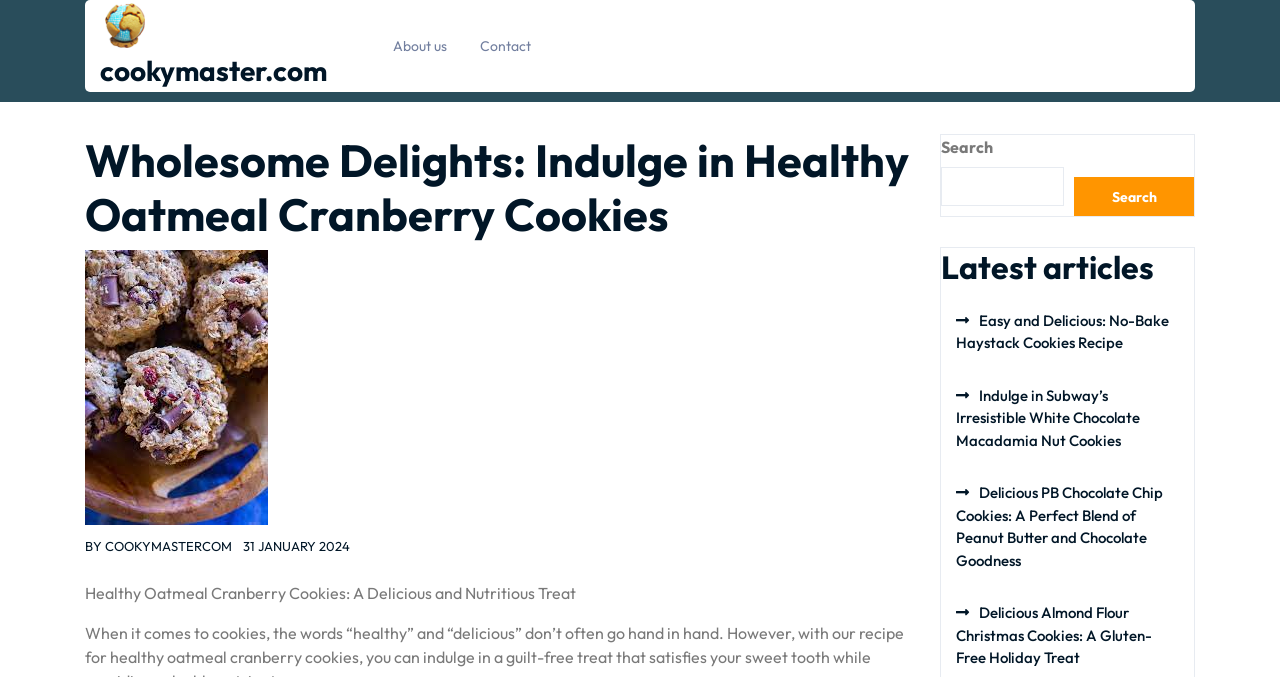What is the date of the article?
Please answer the question with a single word or phrase, referencing the image.

31 JANUARY 2024